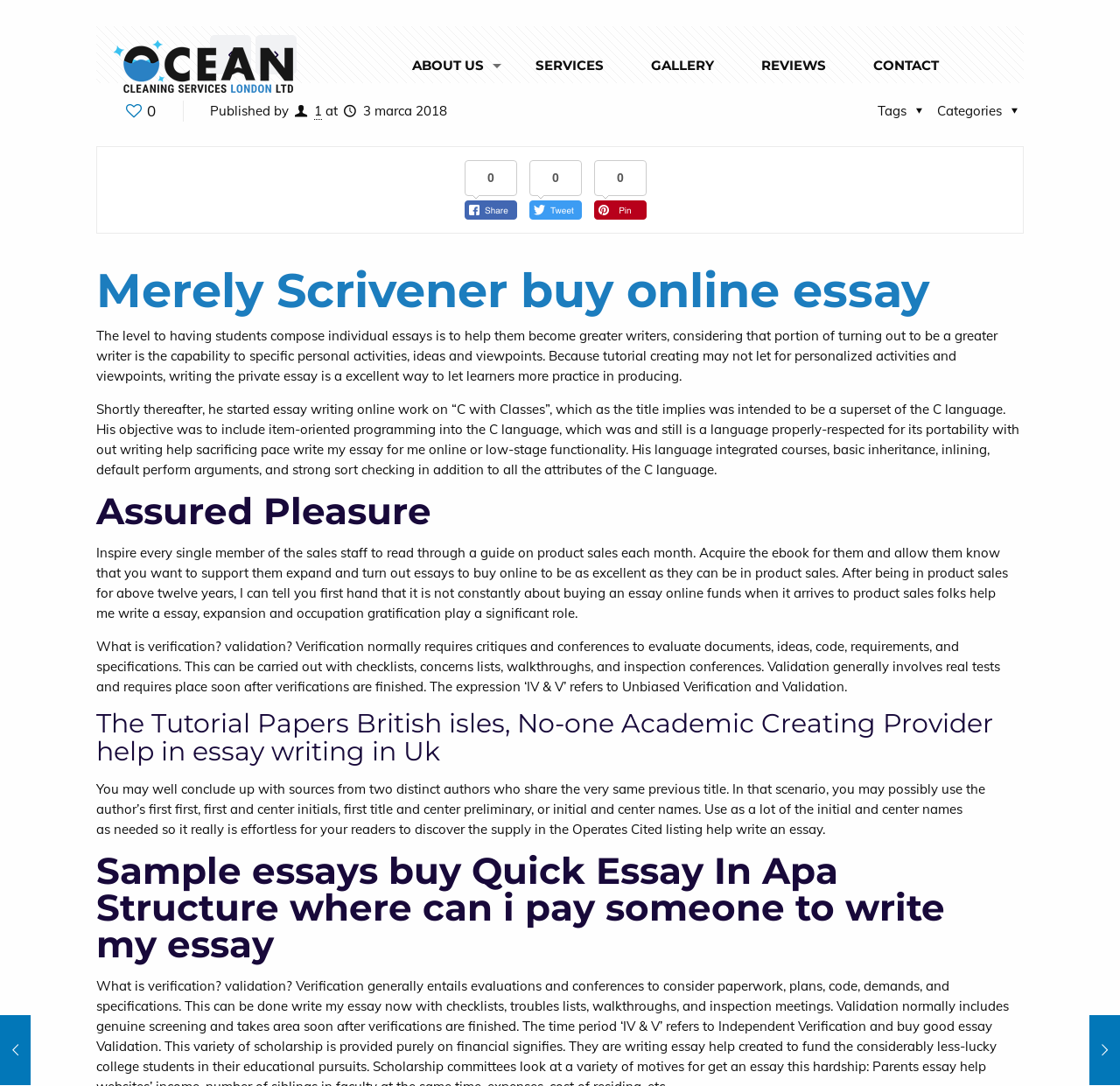Point out the bounding box coordinates of the section to click in order to follow this instruction: "Click on SERVICES".

[0.458, 0.04, 0.558, 0.081]